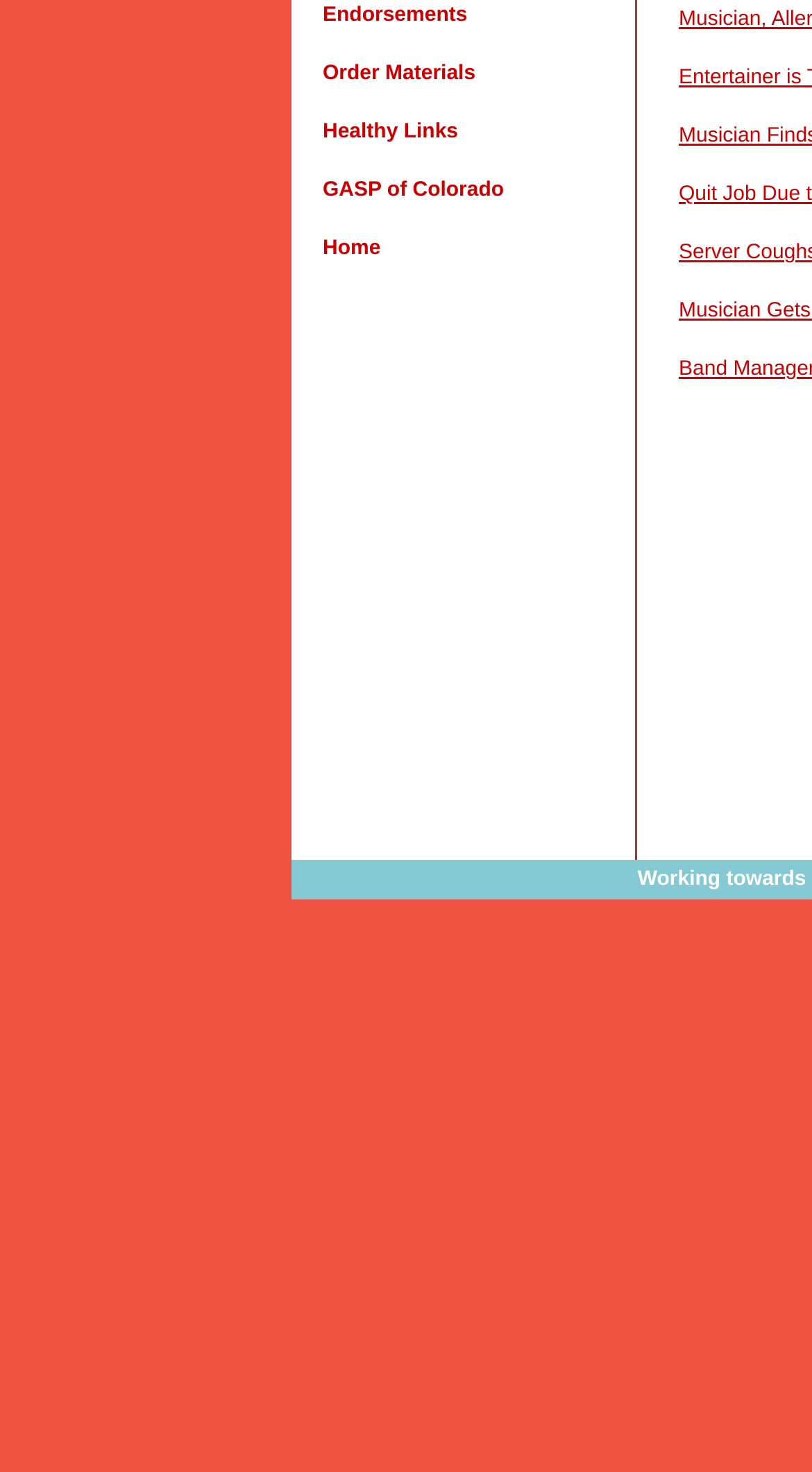Identify the bounding box coordinates for the UI element described as follows: "Healthy Links". Ensure the coordinates are four float numbers between 0 and 1, formatted as [left, top, right, bottom].

[0.397, 0.082, 0.564, 0.098]